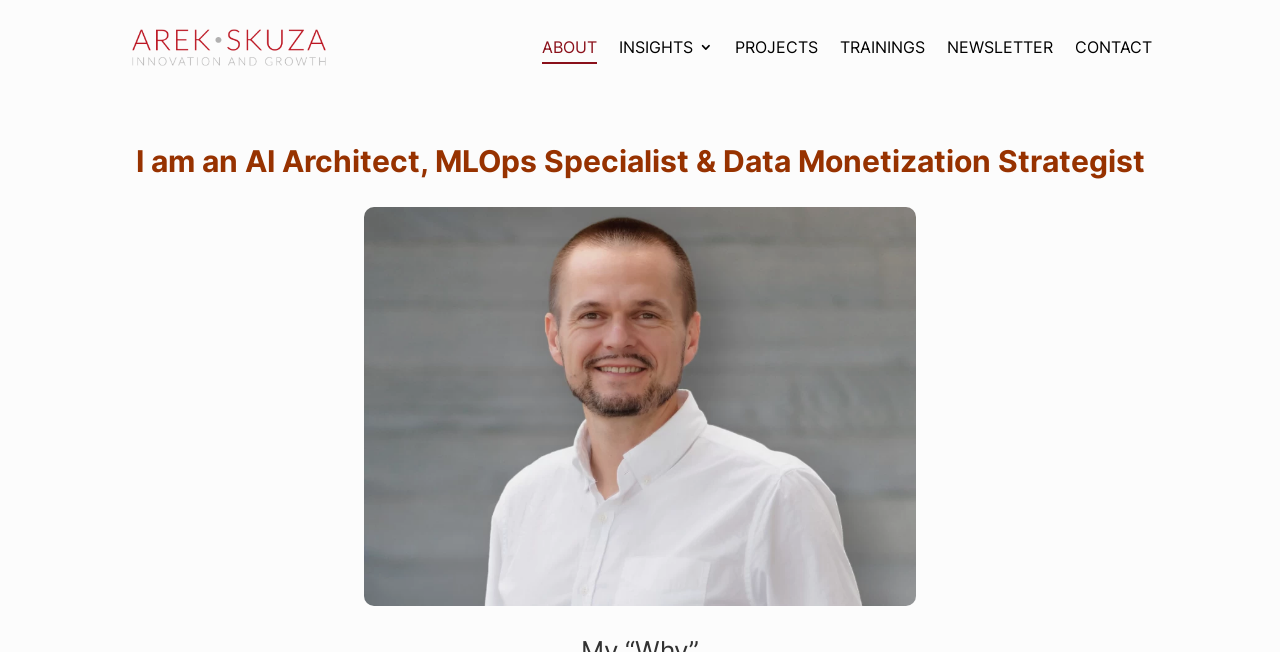Respond to the question below with a single word or phrase:
What is the profession of the person on this webpage?

AI Architect